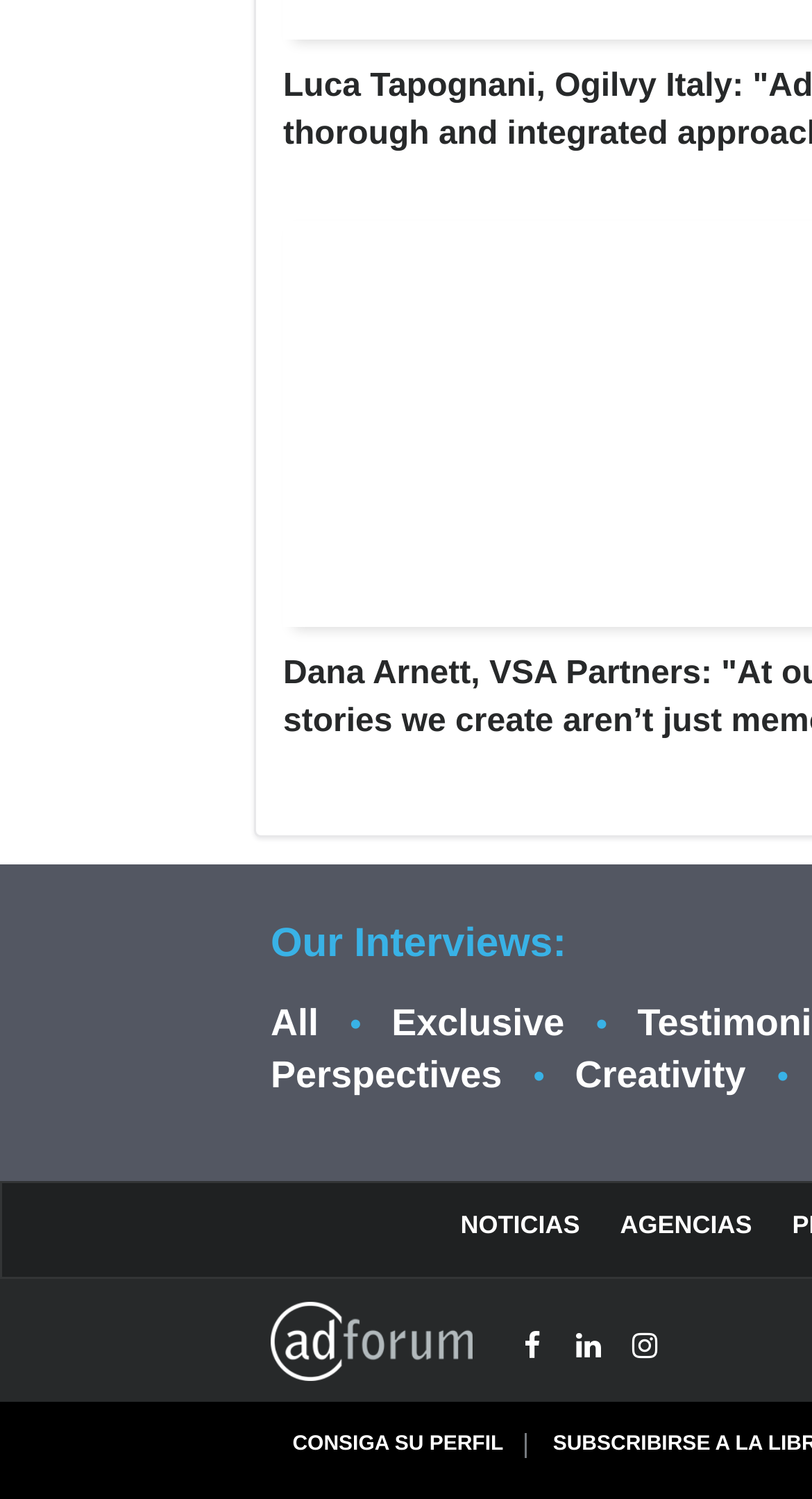Please specify the bounding box coordinates of the element that should be clicked to execute the given instruction: 'Tweet this article'. Ensure the coordinates are four float numbers between 0 and 1, expressed as [left, top, right, bottom].

None